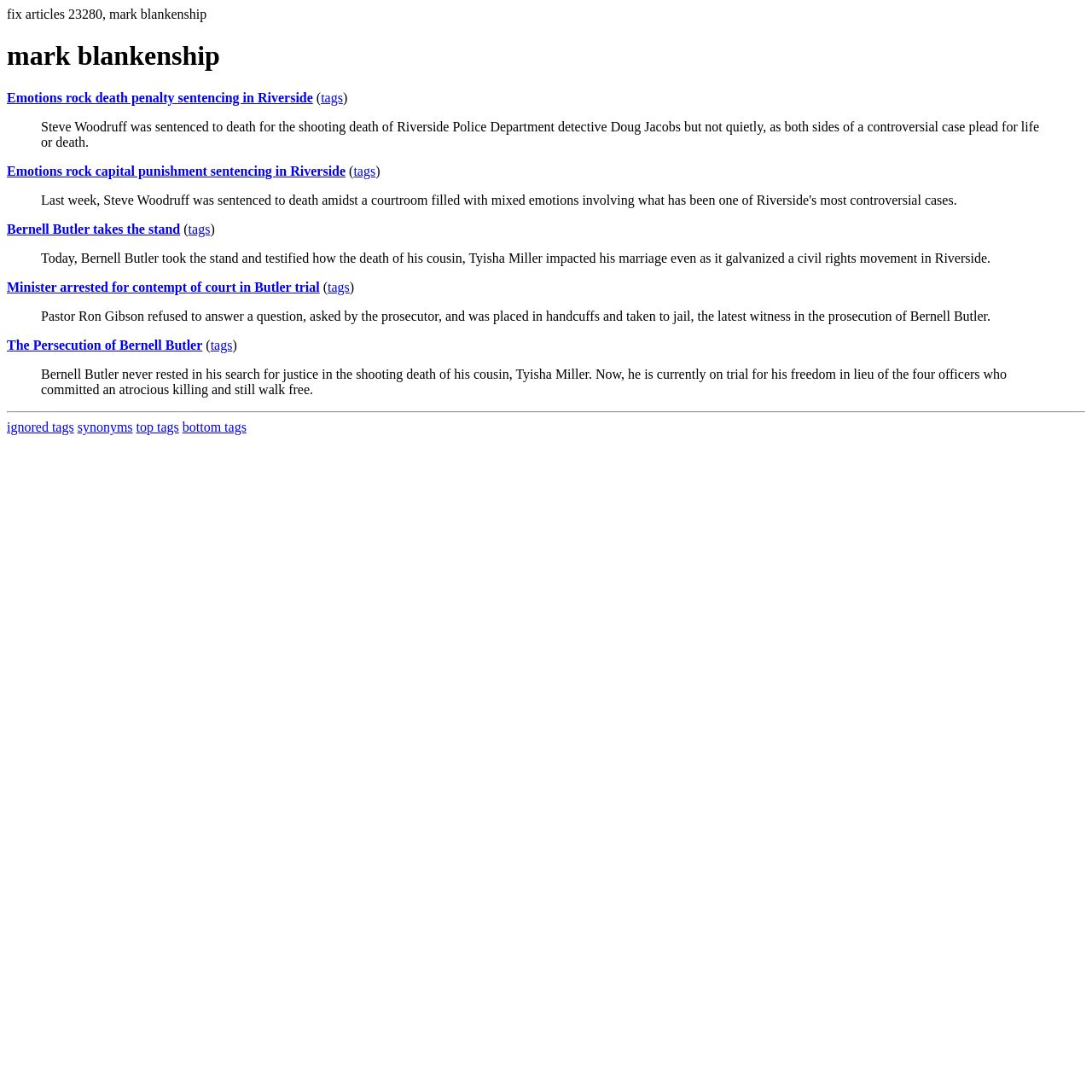Pinpoint the bounding box coordinates of the element to be clicked to execute the instruction: "Check out The Persecution of Bernell Butler article".

[0.006, 0.309, 0.185, 0.323]